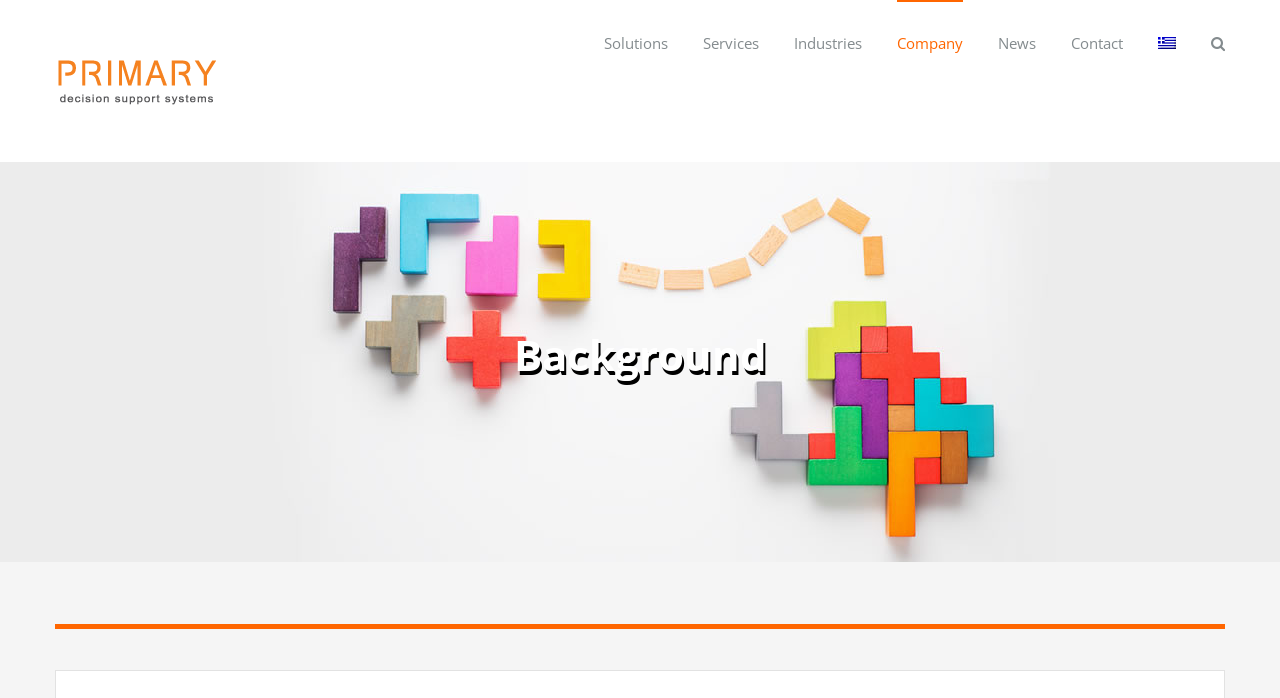Please find the bounding box coordinates for the clickable element needed to perform this instruction: "View Company".

[0.701, 0.0, 0.752, 0.12]